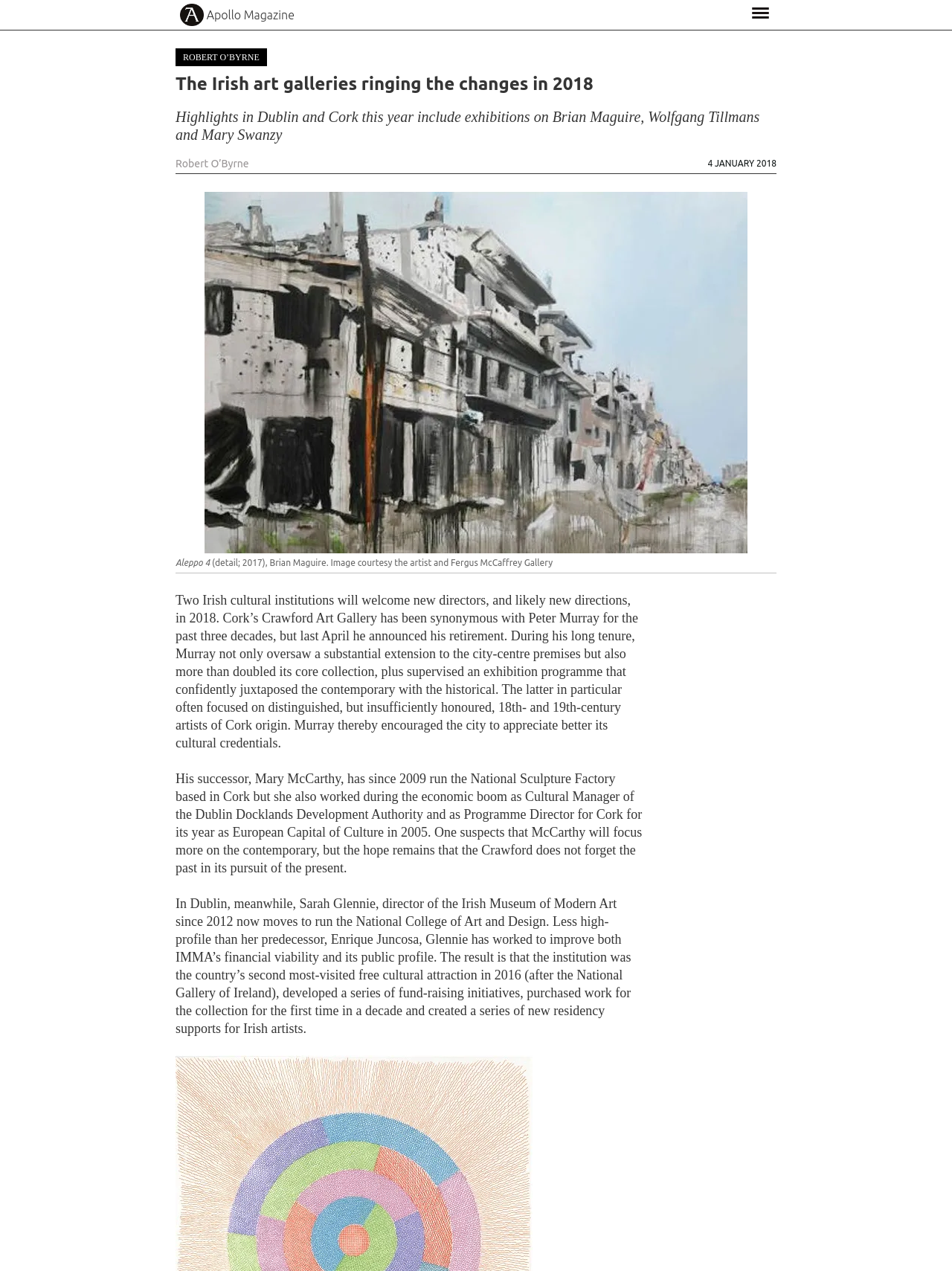Answer this question in one word or a short phrase: Who is the author of this article?

ROBERT O’BYRNE